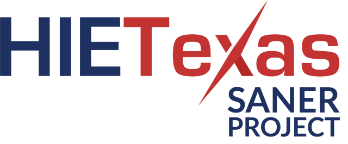What is the focus of the 'SANER Project'?
Using the visual information, reply with a single word or short phrase.

Situational awareness and public health